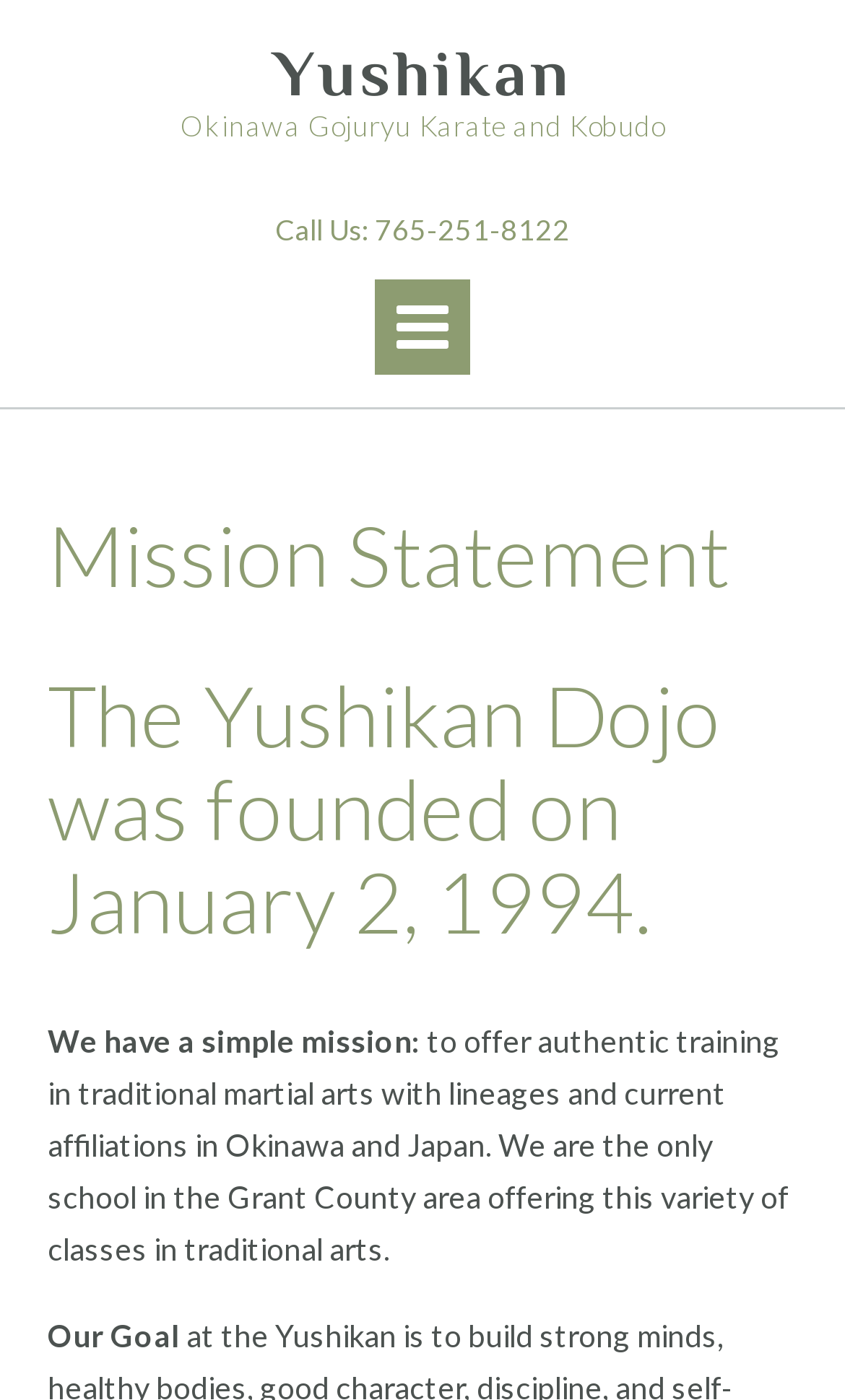Where are the lineages and affiliations of the martial arts?
Based on the image, please offer an in-depth response to the question.

The lineages and affiliations of the martial arts are mentioned in the static text element that says 'to offer authentic training in traditional martial arts with lineages and current affiliations in Okinawa and Japan'. This element is located in the middle of the page, as part of the mission statement.